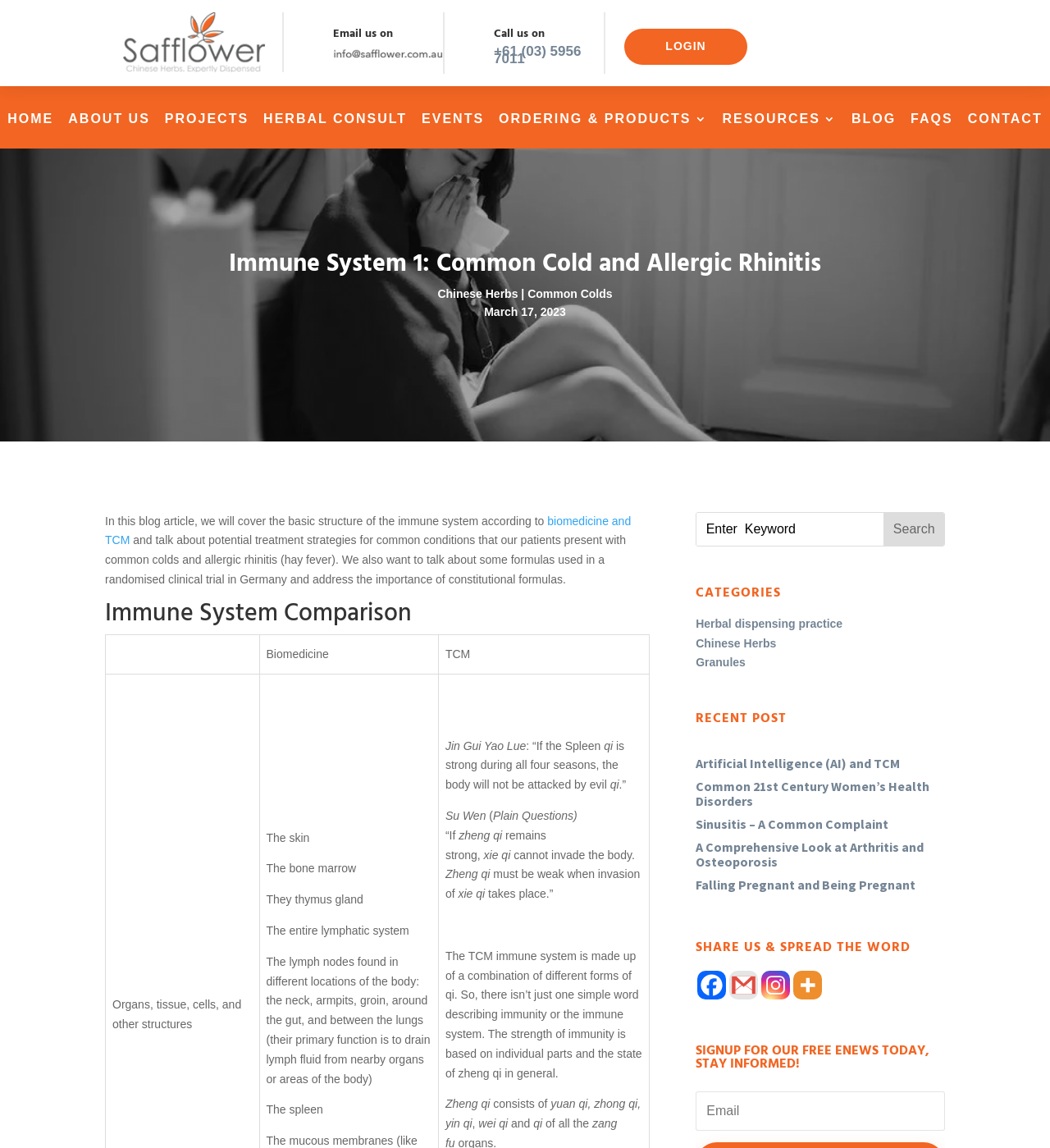What is the purpose of the search bar?
Provide a detailed answer to the question using information from the image.

The search bar is located at the top right corner of the webpage, and it allows users to enter keywords to search for relevant information within the webpage.